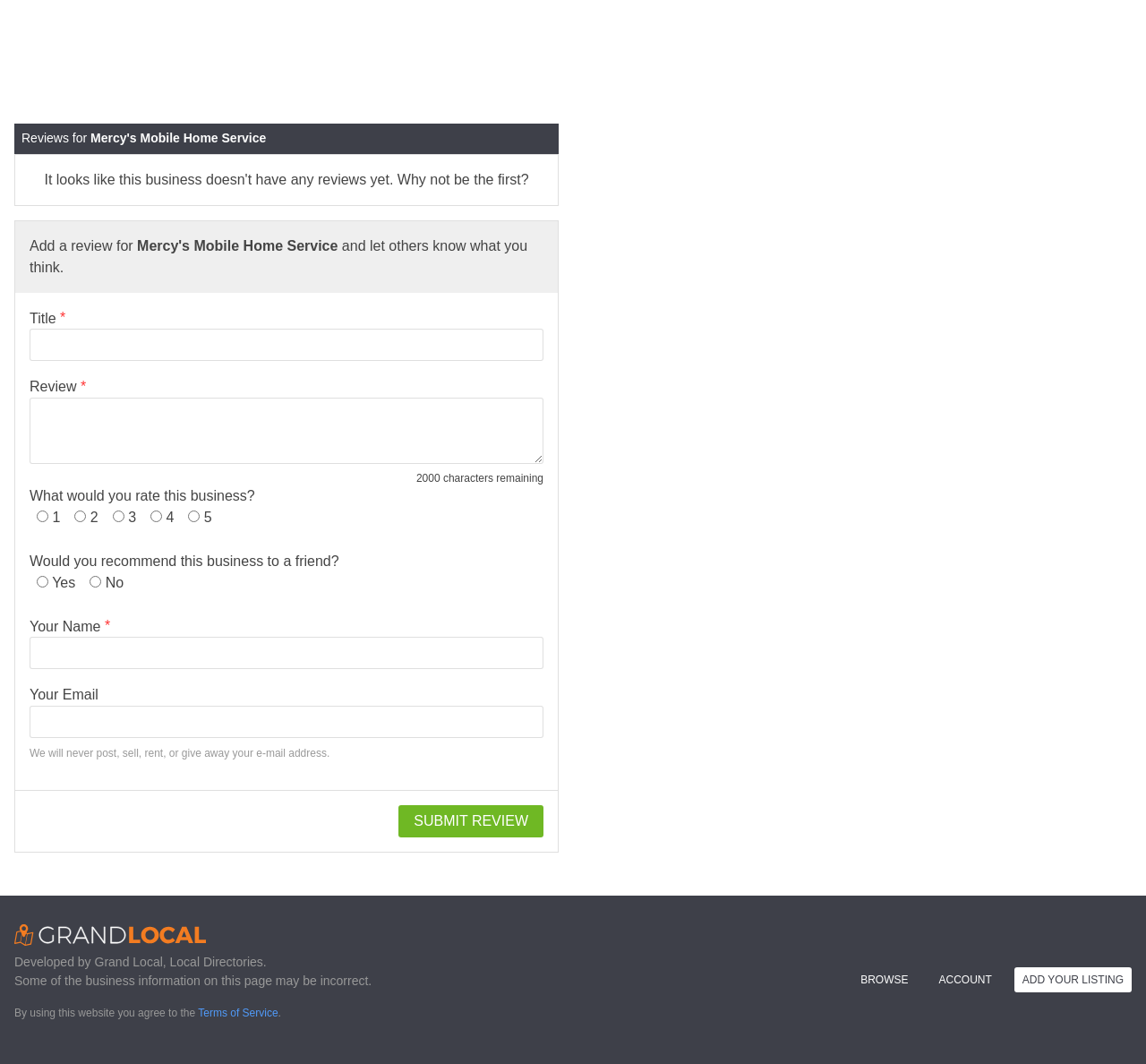Extract the bounding box coordinates of the UI element described by: "parent_node: Title name="title"". The coordinates should include four float numbers ranging from 0 to 1, e.g., [left, top, right, bottom].

[0.026, 0.309, 0.474, 0.339]